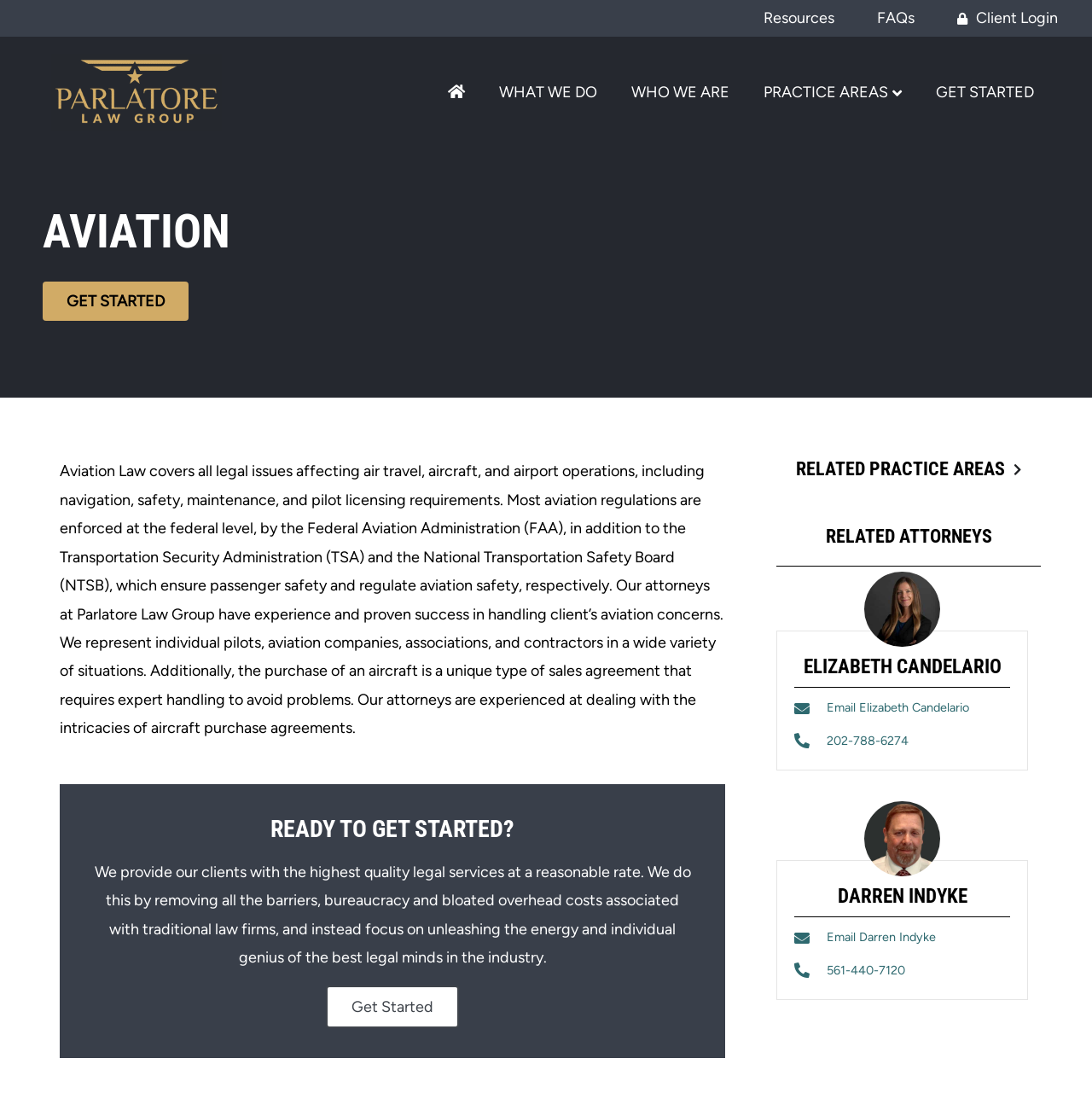Who are the two attorneys mentioned on this webpage?
Using the visual information, reply with a single word or short phrase.

Elizabeth Candelario and Darren Indyke